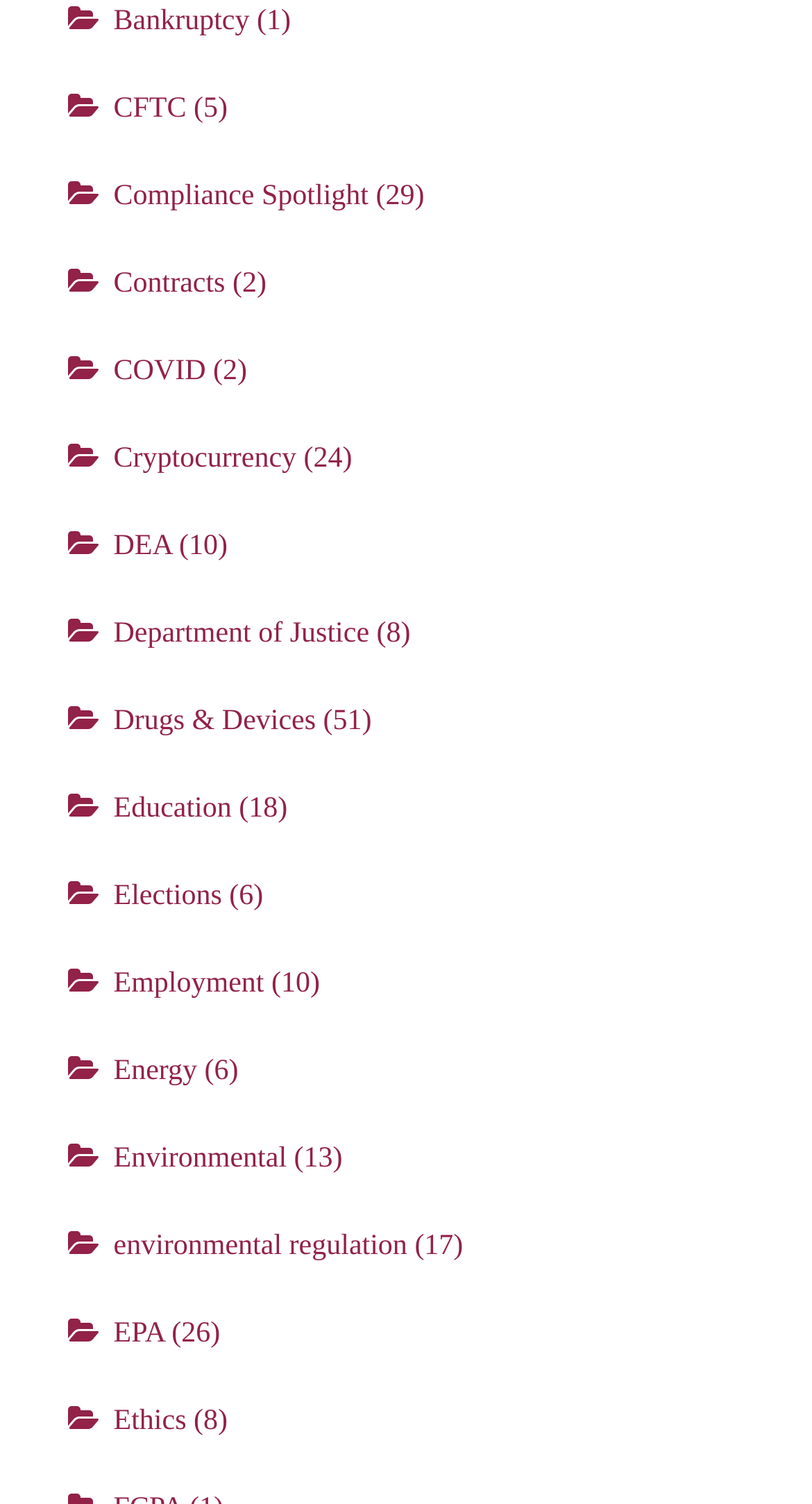Answer the question below using just one word or a short phrase: 
What is the first link on the webpage?

Bankruptcy